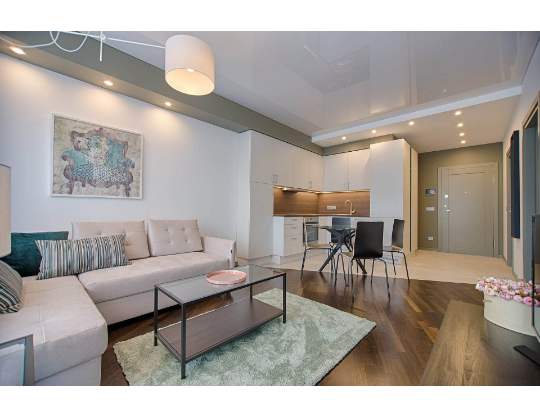Give a thorough explanation of the elements present in the image.

This image showcases a beautifully designed modern living space that exudes both comfort and style. The setting features a light, airy color palette, complemented by warm wooden flooring. In the foreground, a chic, light-colored sectional sofa adorned with patterned cushions invites relaxation. A sleek glass coffee table rests atop a soft, green area rug, providing a pop of color and texture to the space.

Adjacent to the sofa, a contemporary kitchen is visible, showcasing minimalist cabinetry and a polished countertop with a stylish faucet, indicating a well-thought-out layout for both functionality and aesthetics. Dining arrangements include a set of dark chairs gathered around a streamlined table, emphasizing the modern design.

Soft lighting fixtures and recessed lights add to the warm ambiance, making the area feel welcoming and inviting. A piece of artwork hangs on the wall, providing an artistic touch to the decor. Overall, this living area embodies a harmonious blend of elegance and comfort, perfect for both relaxation and entertaining.